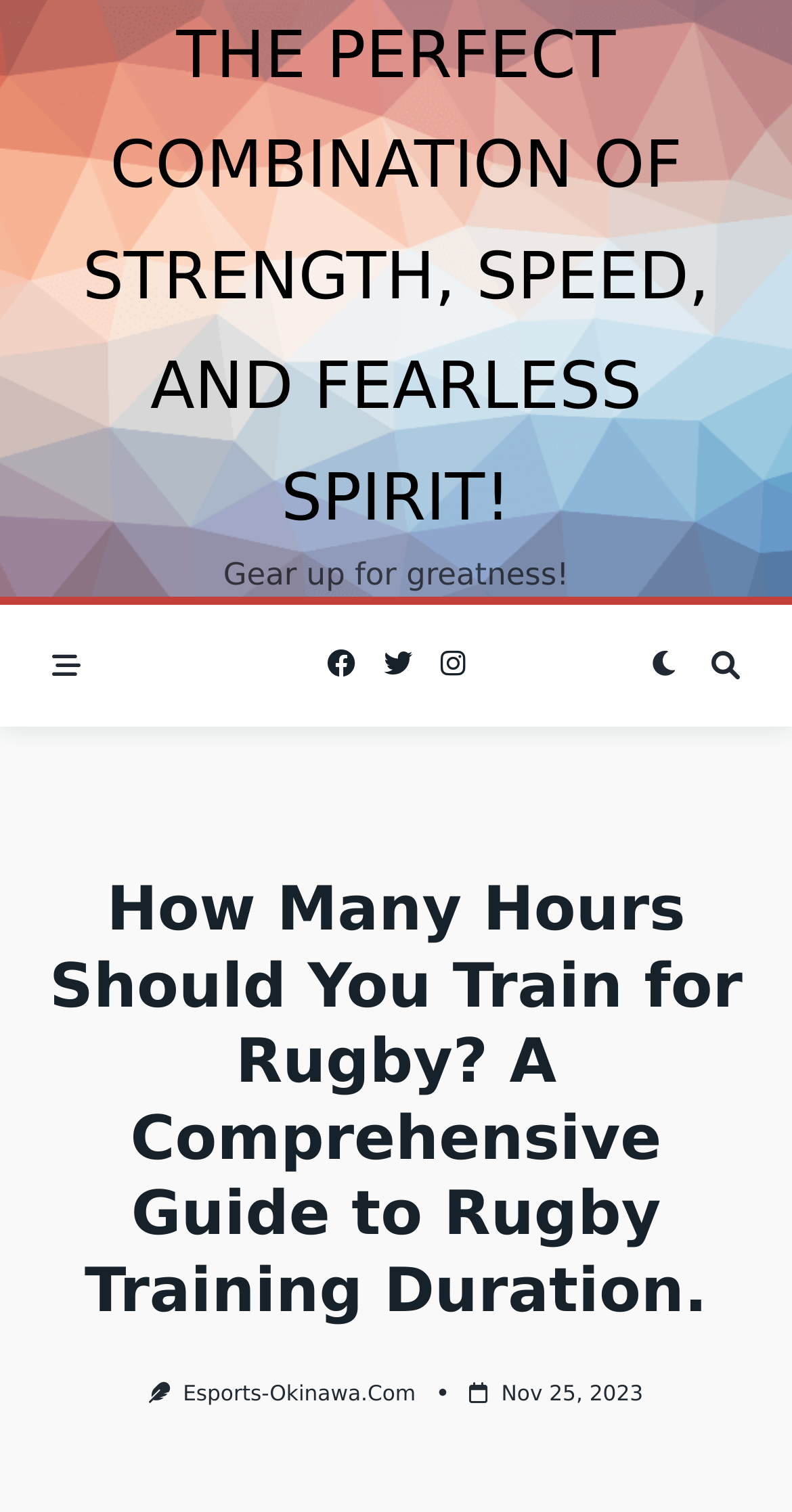What is the name of the website?
Give a one-word or short-phrase answer derived from the screenshot.

Esports-Okinawa.Com